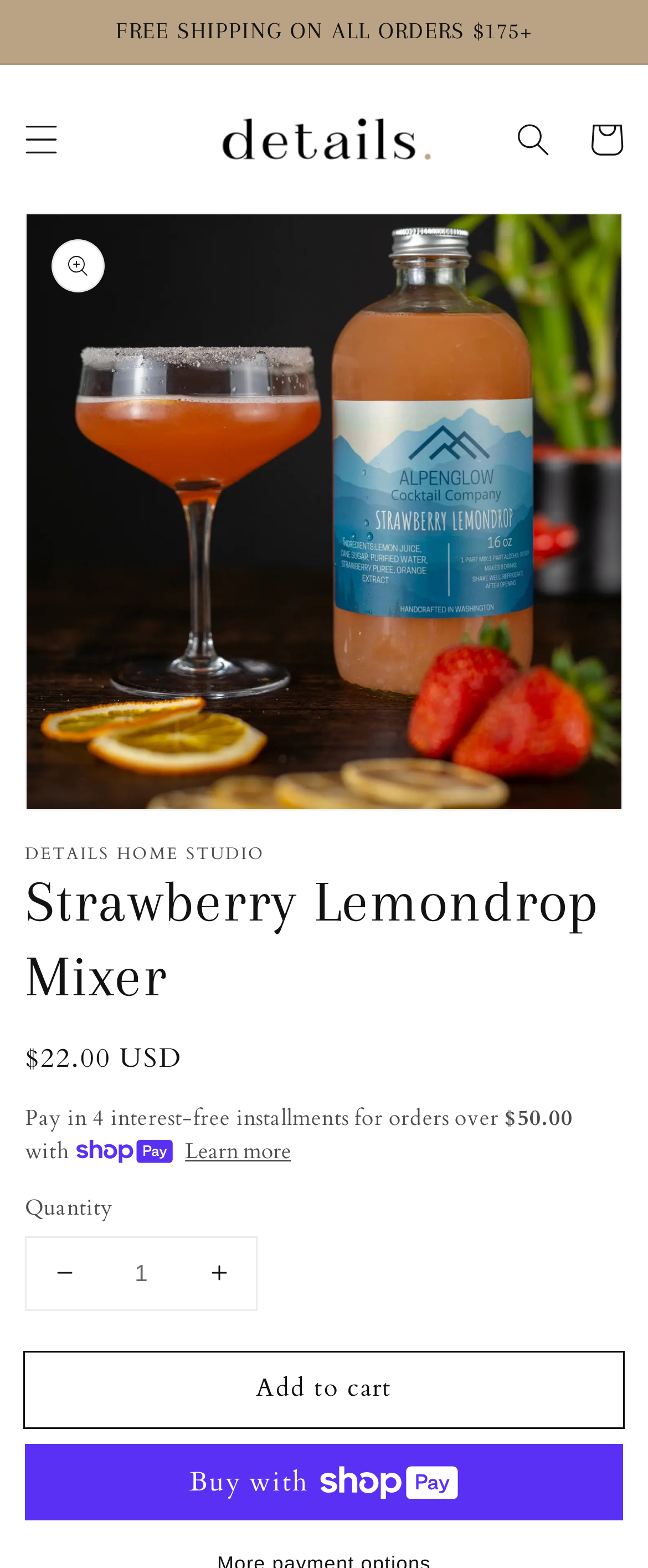Provide a one-word or one-phrase answer to the question:
What is the purpose of the 'Add to cart' button?

To add the product to the cart